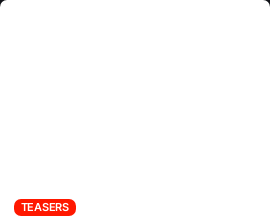How many related announcements are hinted at?
Using the image, provide a detailed and thorough answer to the question.

The accompanying text indicates that the image is part of a collection labeled 'TEASERS', hinting at multiple related announcements or previews for various shows.